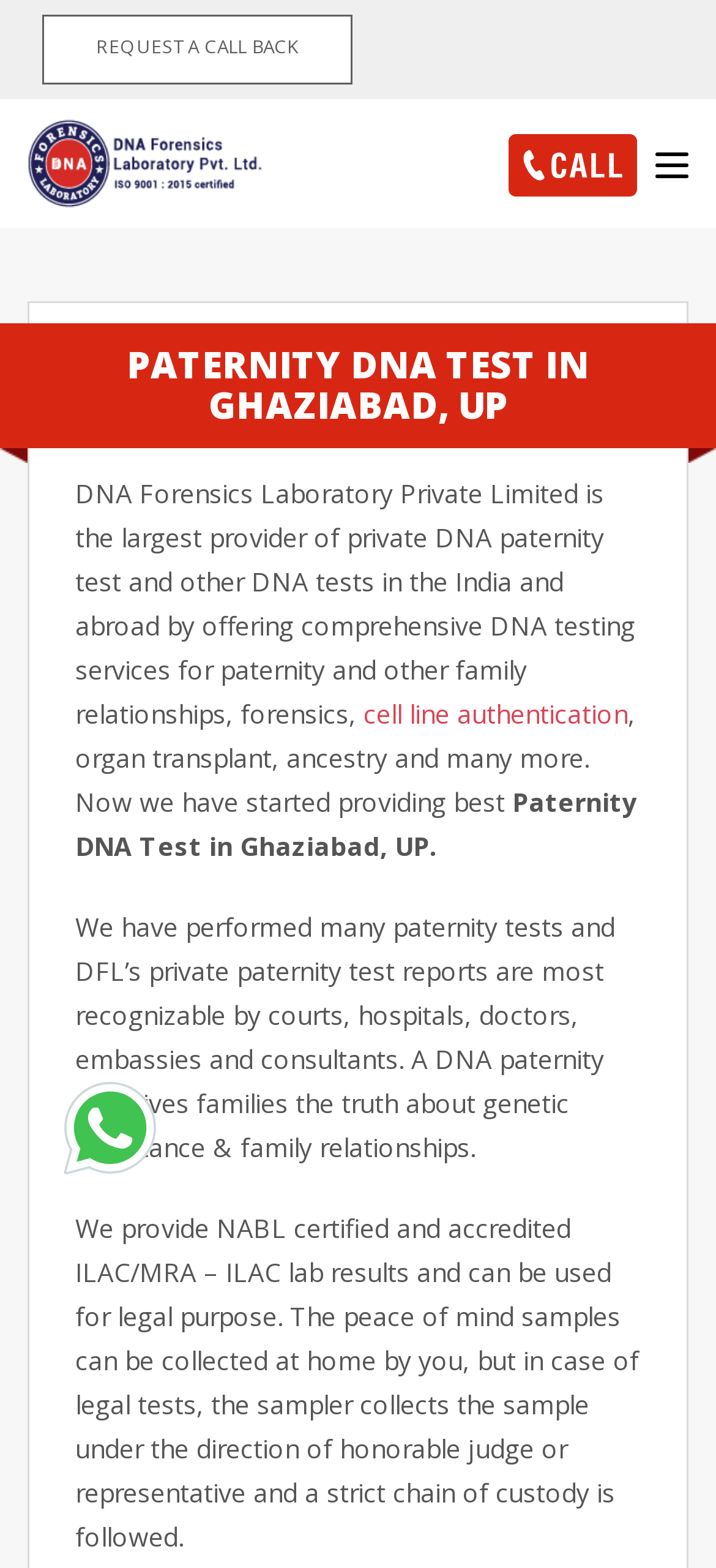What is the purpose of the DNA paternity test?
Give a single word or phrase as your answer by examining the image.

to determine genetic inheritance